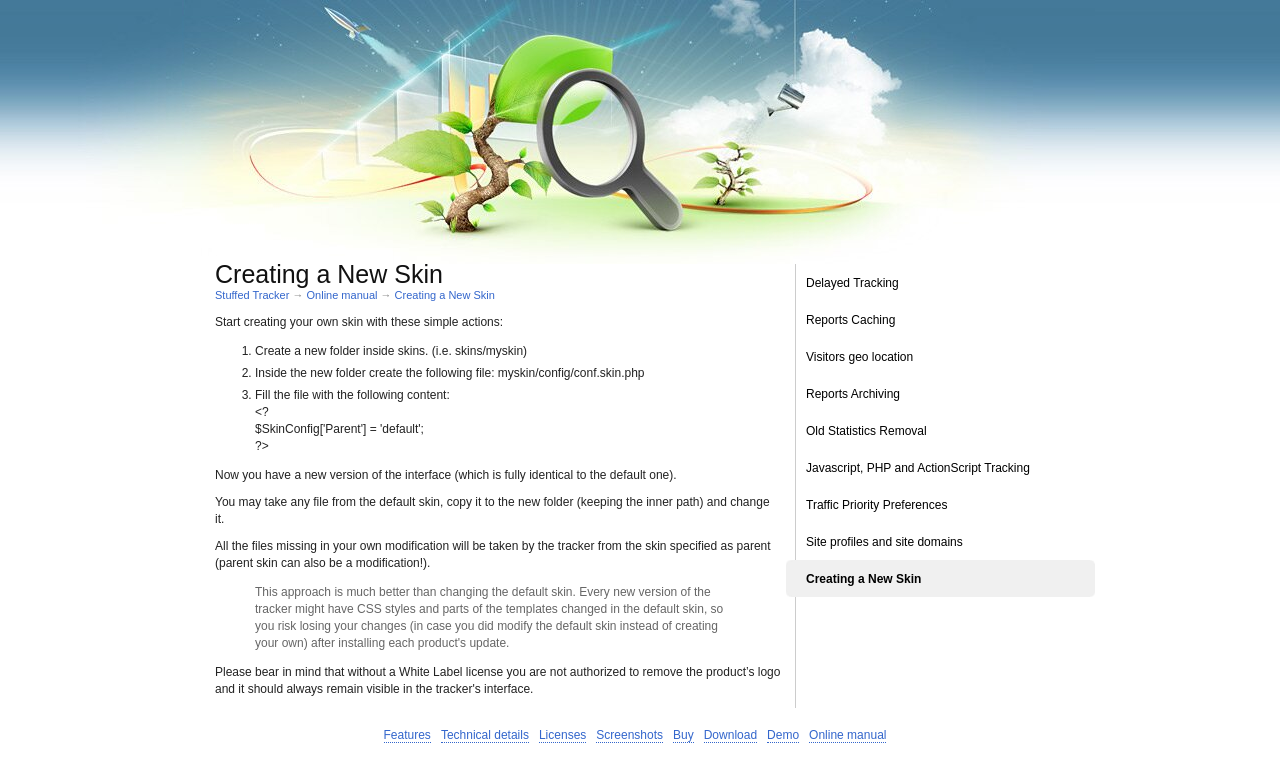Please use the details from the image to answer the following question comprehensively:
What is the parent skin mentioned in the webpage?

According to the webpage, the parent skin mentioned is 'default', which is used as a reference for creating a new skin, and any files missing in the new skin will be taken from the parent skin.